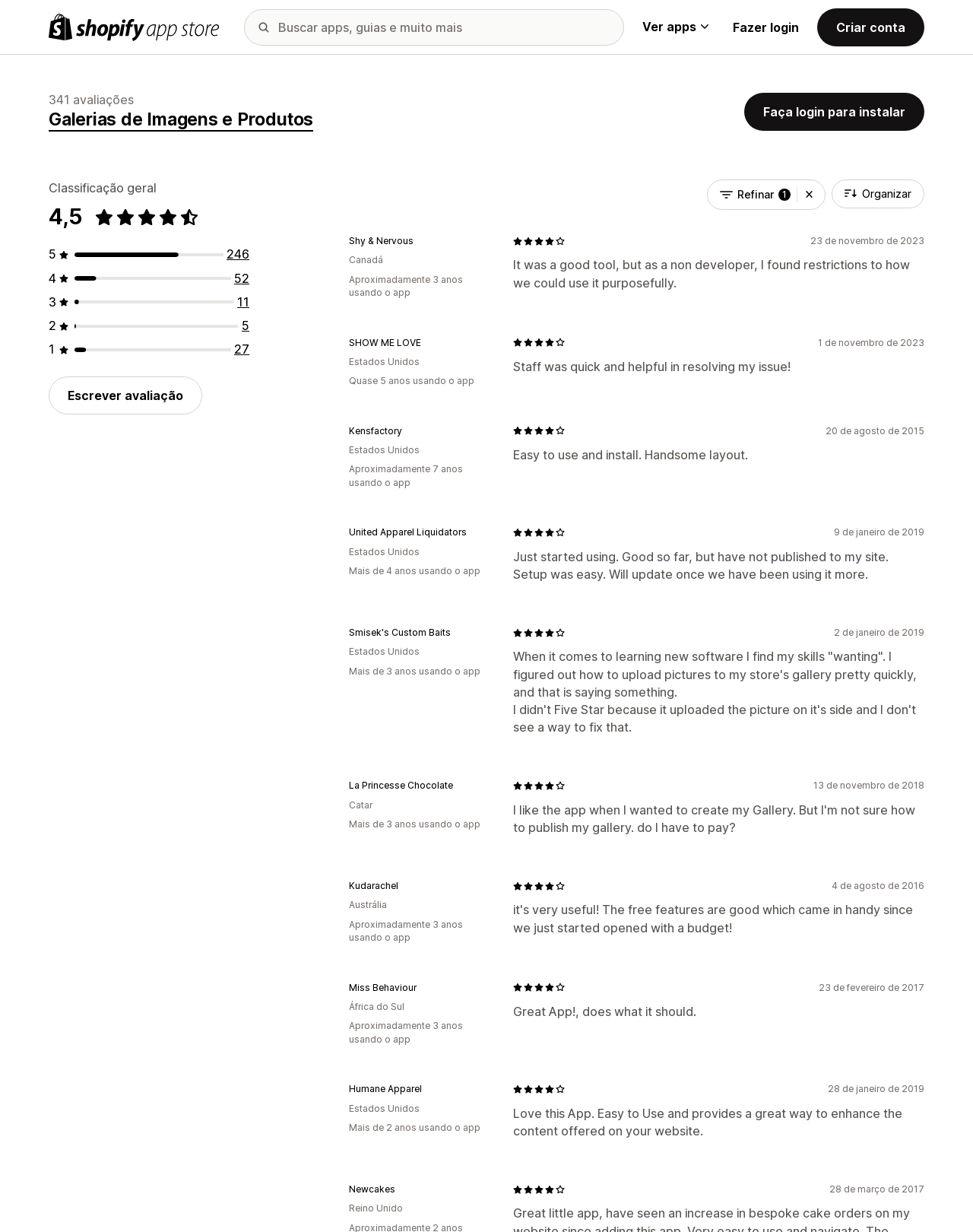How many years has 'Kensfactory' been using the app?
Please answer the question with as much detail as possible using the screenshot.

I found the number of years 'Kensfactory' has been using the app by looking at the text 'Aproximadamente 7 anos usando o app'.